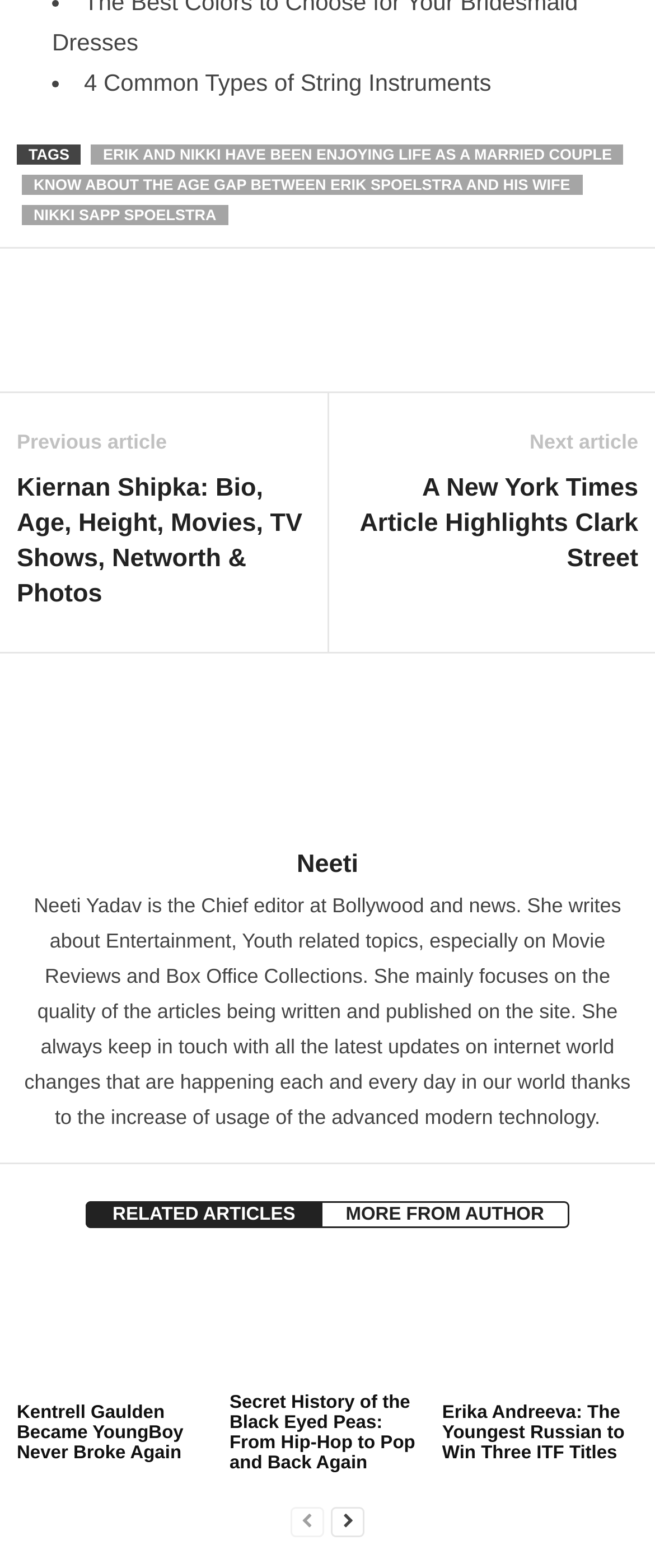Please determine the bounding box coordinates of the element to click on in order to accomplish the following task: "Click on the link to read about ERIK AND NIKKI HAVE BEEN ENJOYING LIFE AS A MARRIED COUPLE". Ensure the coordinates are four float numbers ranging from 0 to 1, i.e., [left, top, right, bottom].

[0.139, 0.092, 0.952, 0.105]